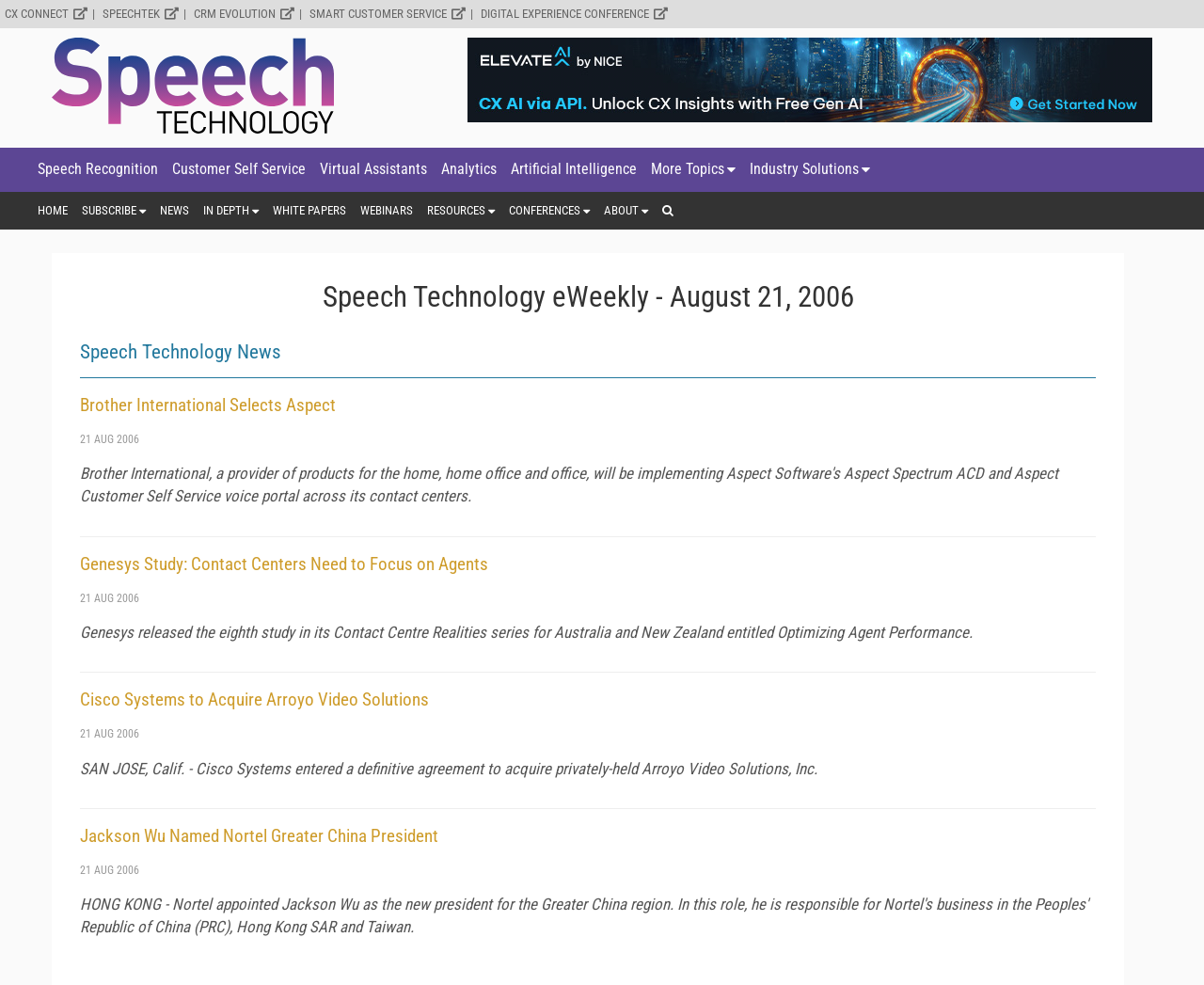Offer a comprehensive description of the webpage’s content and structure.

The webpage is about Speech Technology, with a focus on comprehensive and independent coverage of information impacting speech technologies. At the top, there are six links to different websites or sections, including CX CONNECT, SPEECHTEK, CRM EVOLUTION, SMART CUSTOMER SERVICE, and DIGITAL EXPERIENCE CONFERENCE. 

Below these links, there is a header section with a logo image on the left and an advertisement iframe on the right. 

Underneath the header, there are seven links to different topics, including Speech Recognition, Customer Self Service, Virtual Assistants, Analytics, Artificial Intelligence, More Topics, and Industry Solutions. 

To the right of these links, there are nine links to different sections of the website, including HOME, SUBSCRIBE, NEWS, IN DEPTH, WHITE PAPERS, WEBINARS, RESOURCES, CONFERENCES, and ABOUT. 

The main content of the webpage is a news section, with a heading "Speech Technology eWeekly - August 21, 2006" and a subheading "Speech Technology News". There are four news articles, each with a title, a date "21 AUG 2006", and a brief summary. The articles are about Brother International selecting Aspect, a Genesys study on contact centers, Cisco Systems acquiring Arroyo Video Solutions, and Jackson Wu being named Nortel Greater China President.